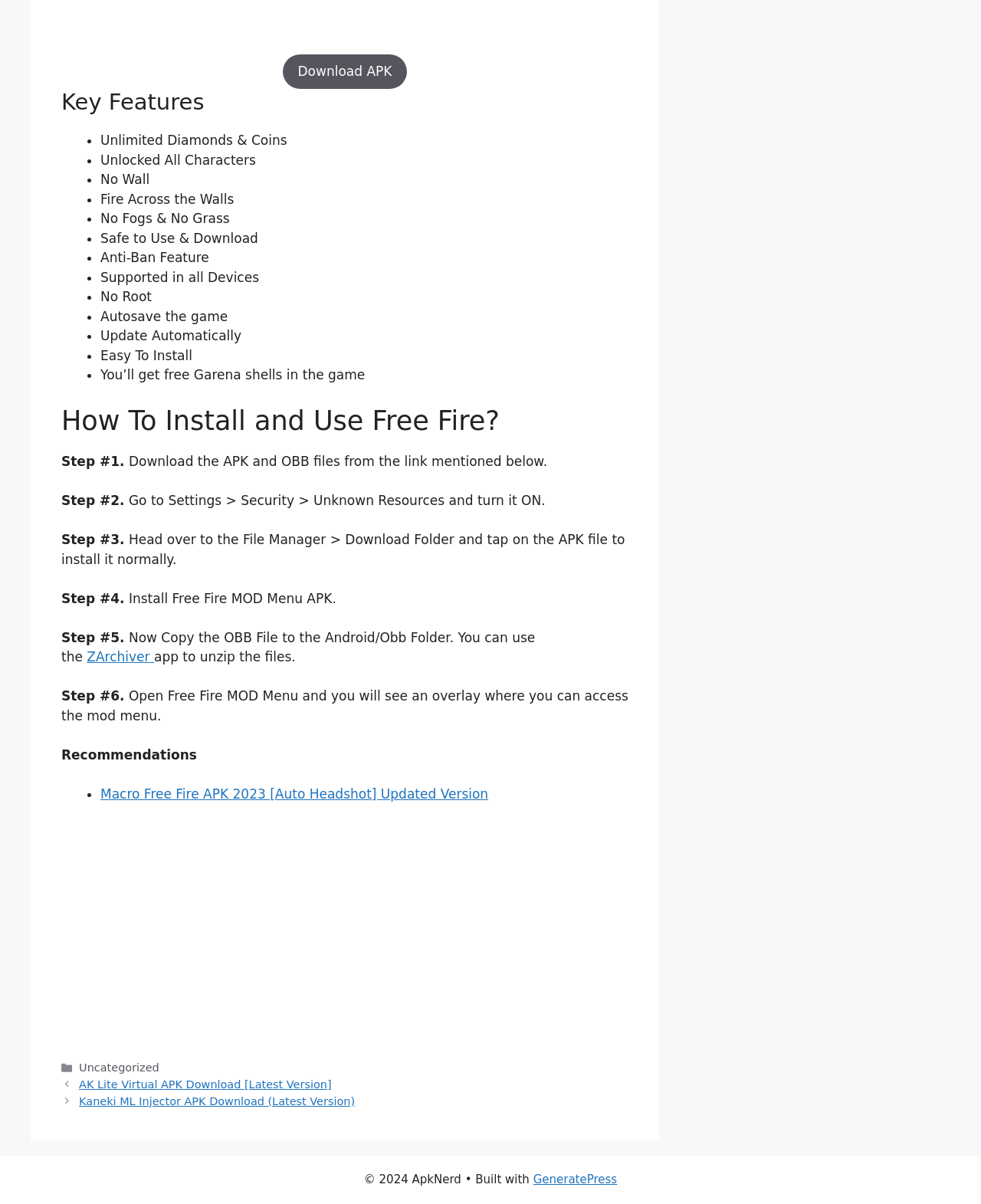Extract the bounding box coordinates for the UI element described as: "GeneratePress".

[0.543, 0.974, 0.629, 0.986]